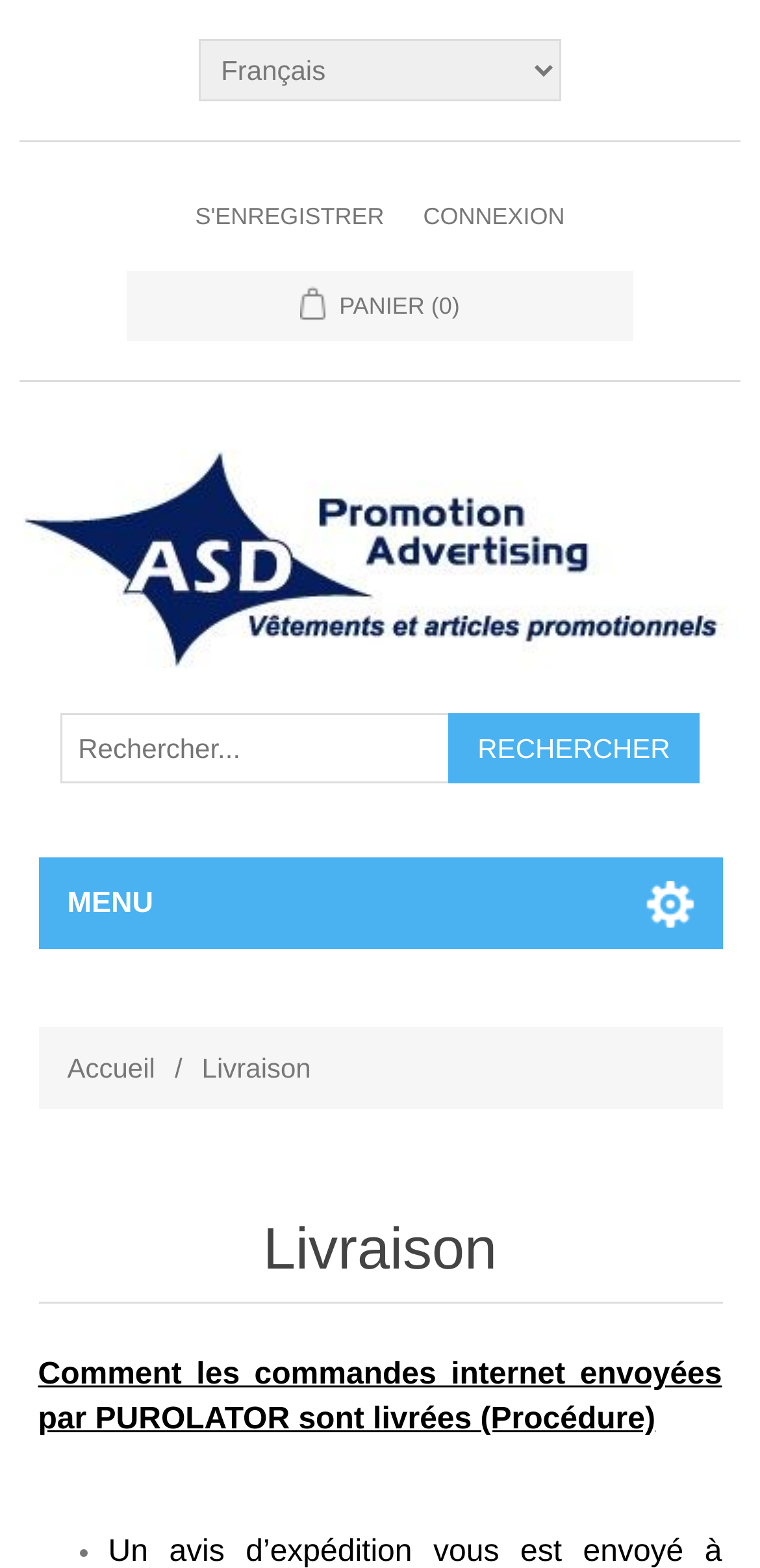How many language options are available?
From the screenshot, supply a one-word or short-phrase answer.

Unknown